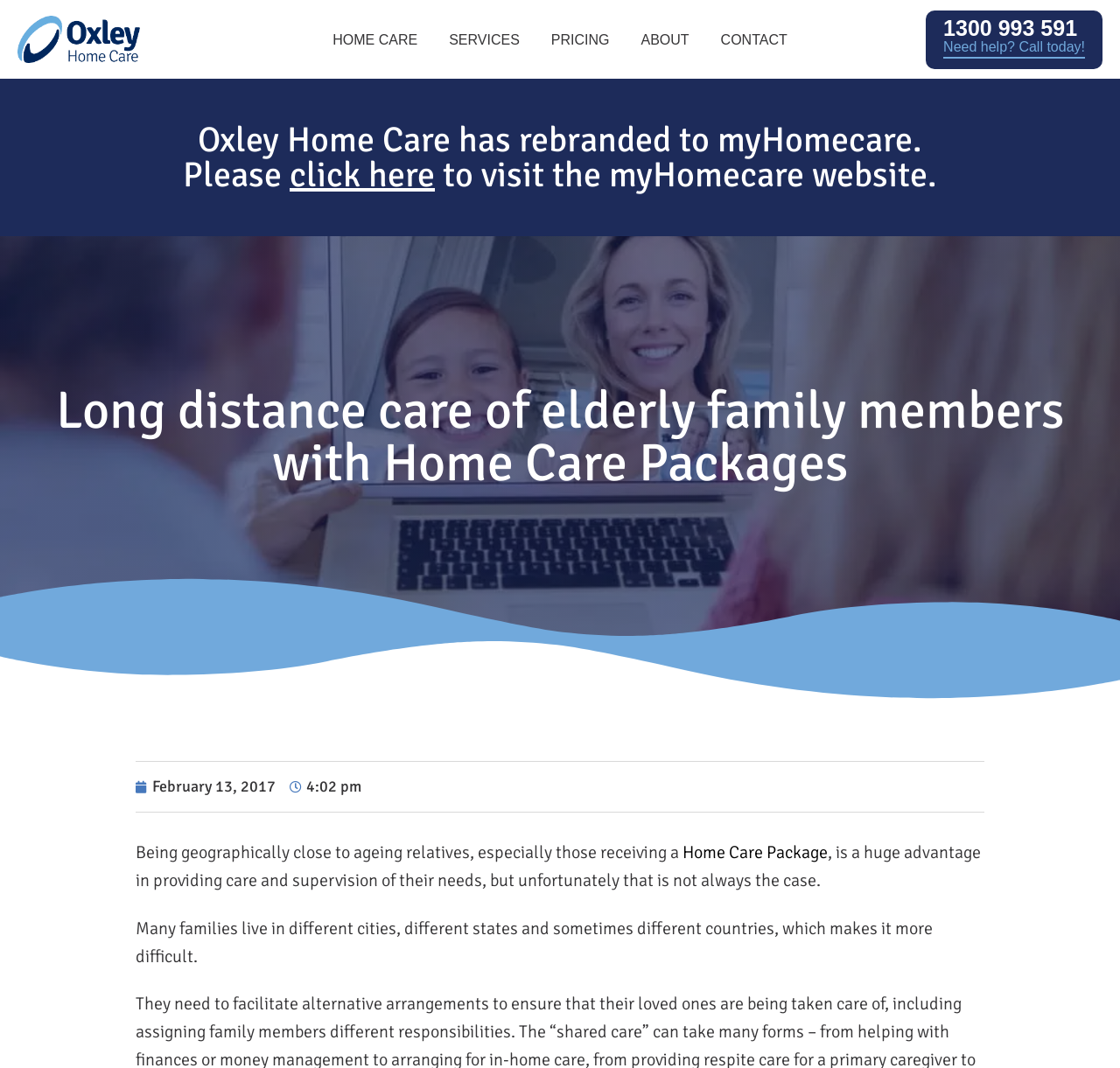Indicate the bounding box coordinates of the element that must be clicked to execute the instruction: "Call the phone number". The coordinates should be given as four float numbers between 0 and 1, i.e., [left, top, right, bottom].

[0.842, 0.018, 0.969, 0.034]